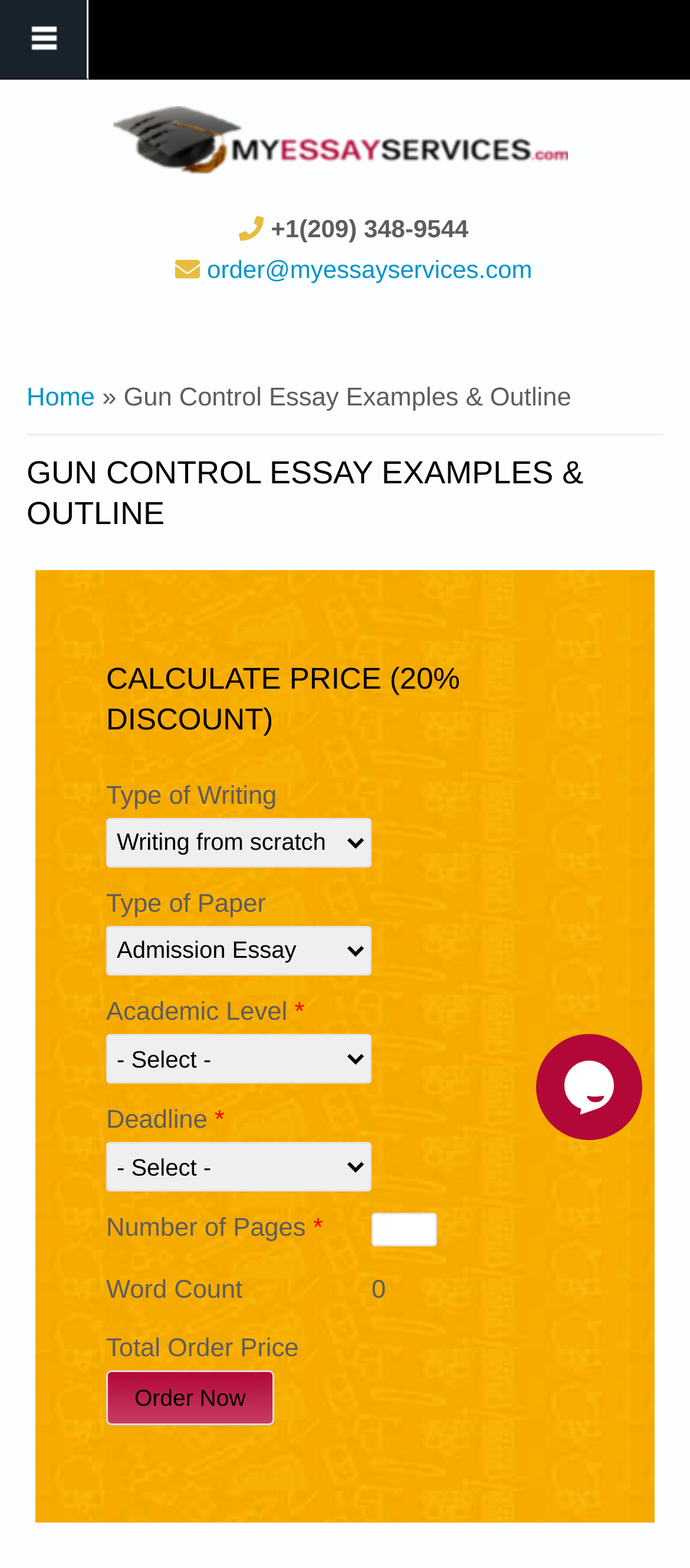Please indicate the bounding box coordinates of the element's region to be clicked to achieve the instruction: "Click on the 'Home' link". Provide the coordinates as four float numbers between 0 and 1, i.e., [left, top, right, bottom].

[0.164, 0.068, 0.823, 0.111]